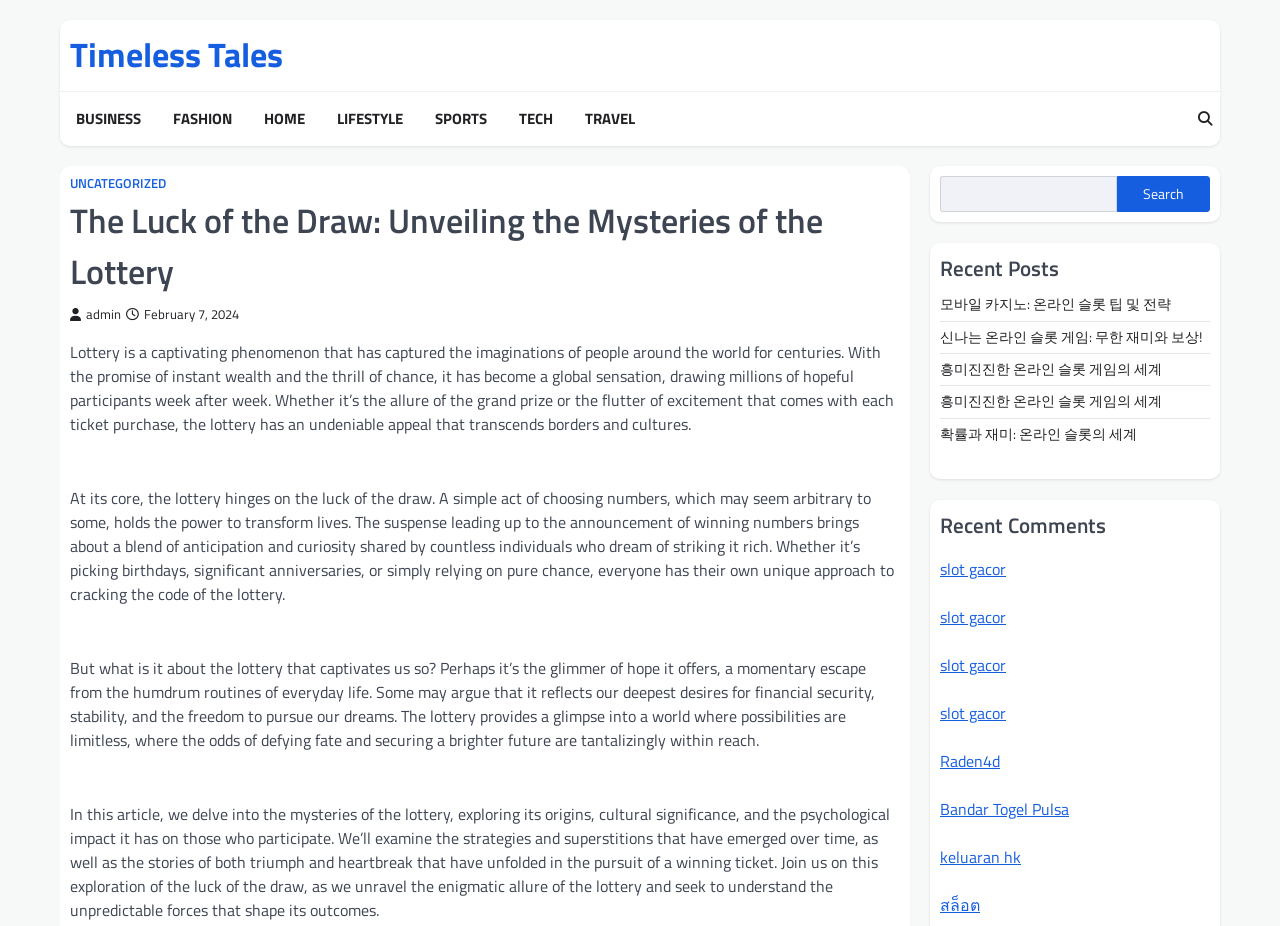Determine the bounding box coordinates of the section I need to click to execute the following instruction: "View previous post". Provide the coordinates as four float numbers between 0 and 1, i.e., [left, top, right, bottom].

None